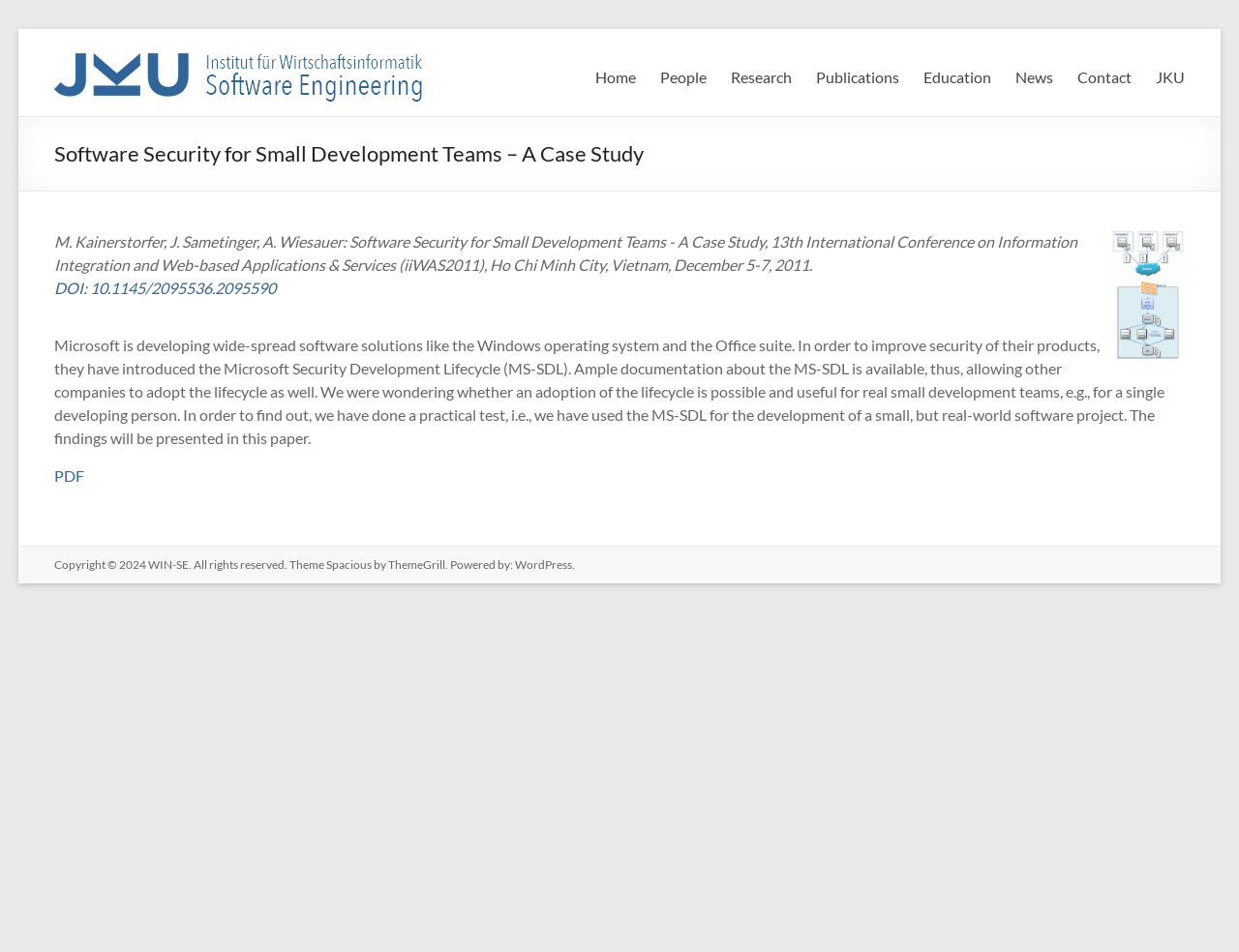Determine the bounding box coordinates of the region I should click to achieve the following instruction: "View the 'PDF' of the case study". Ensure the bounding box coordinates are four float numbers between 0 and 1, i.e., [left, top, right, bottom].

[0.044, 0.49, 0.068, 0.509]